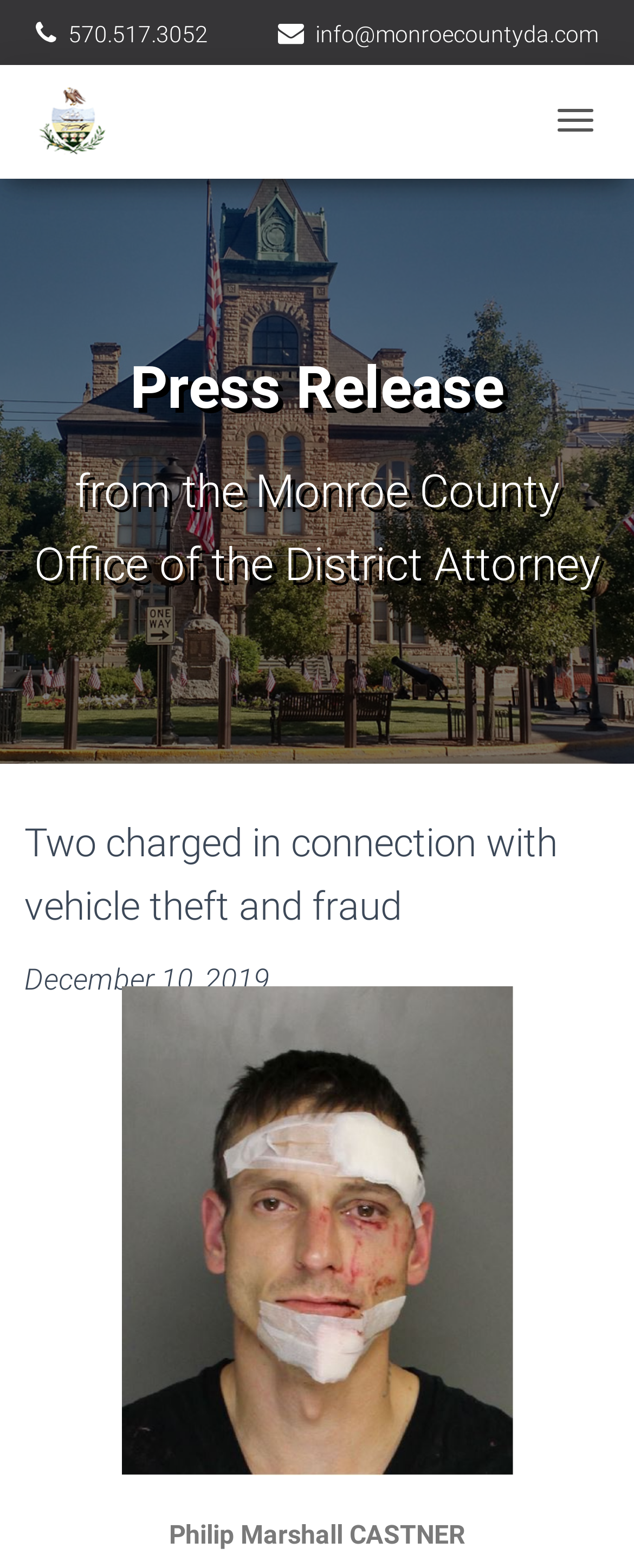Can you give a detailed response to the following question using the information from the image? How many people are charged?

I found the answer by reading the heading element with the text 'Two charged in connection with vehicle theft and fraud'.